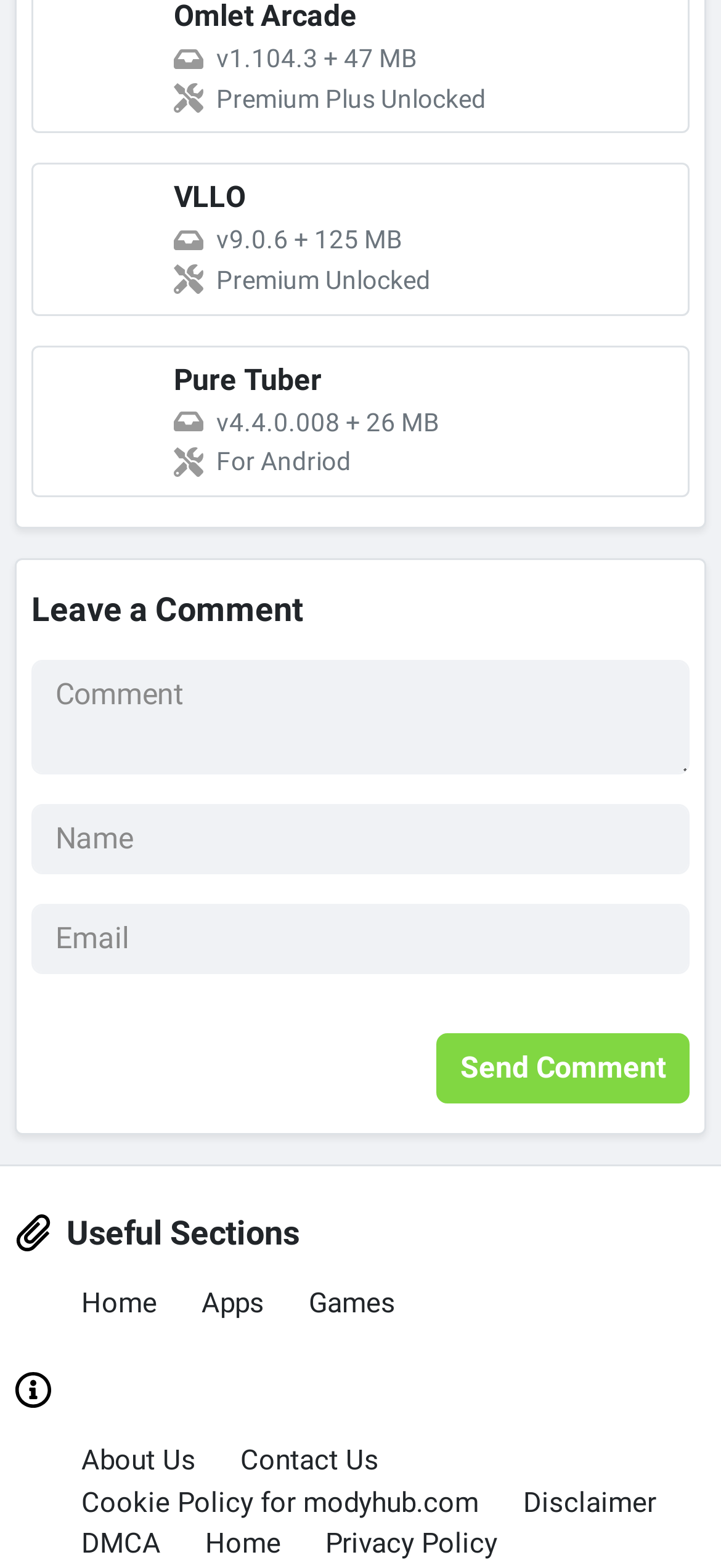Find the bounding box coordinates of the clickable area that will achieve the following instruction: "Click on VLLO VLLO v9.0.6 + 125 MB Premium Unlocked".

[0.044, 0.104, 0.956, 0.201]